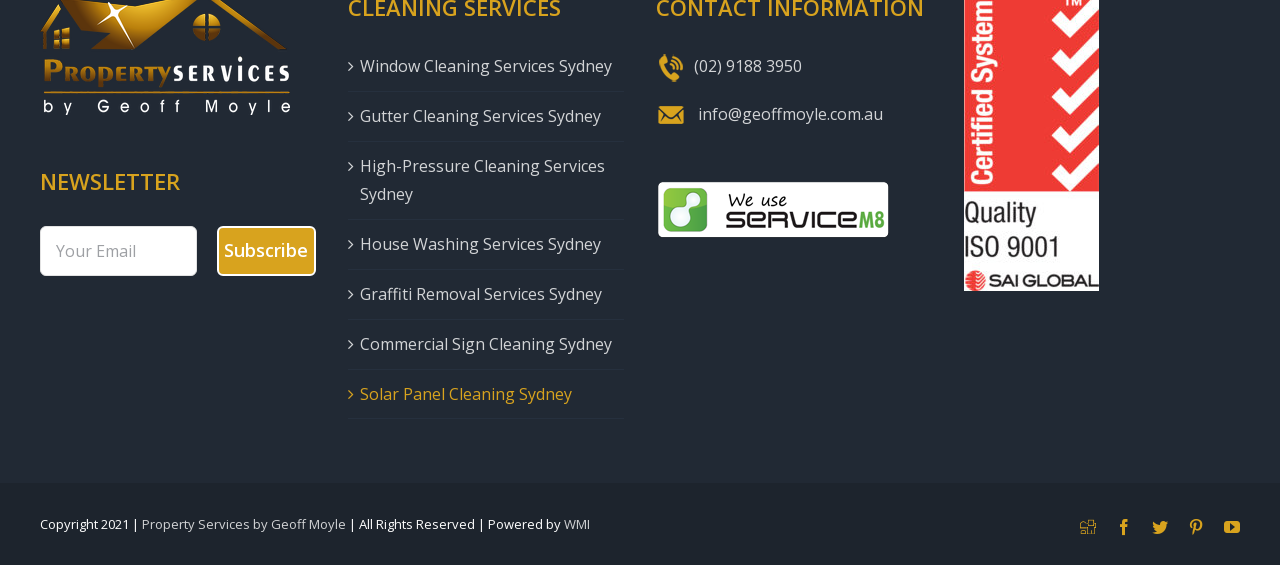Locate the bounding box coordinates of the clickable area to execute the instruction: "Email info@geoffmoyle.com.au". Provide the coordinates as four float numbers between 0 and 1, represented as [left, top, right, bottom].

[0.545, 0.182, 0.69, 0.221]